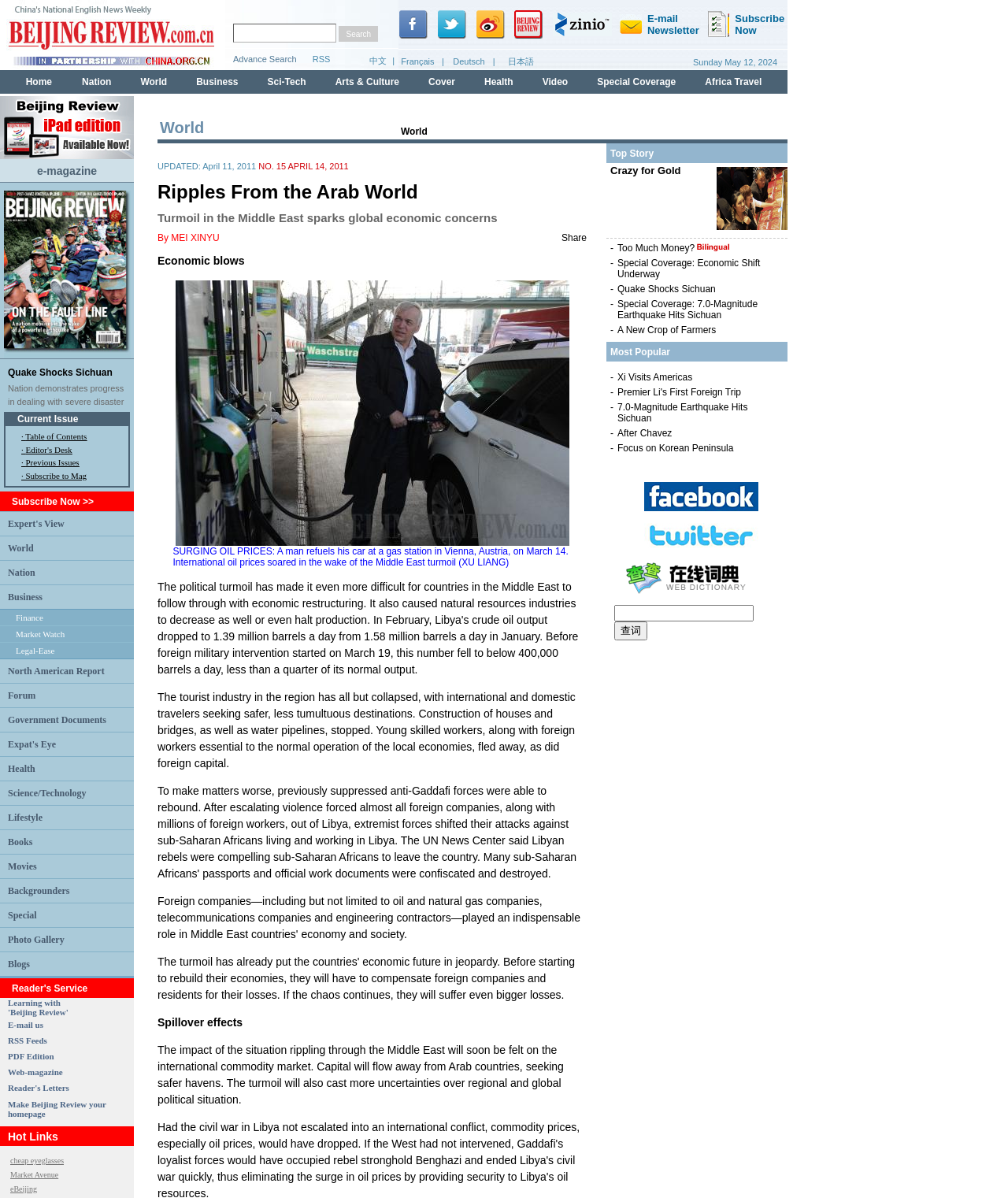Determine the bounding box coordinates of the clickable region to carry out the instruction: "Search for something".

None